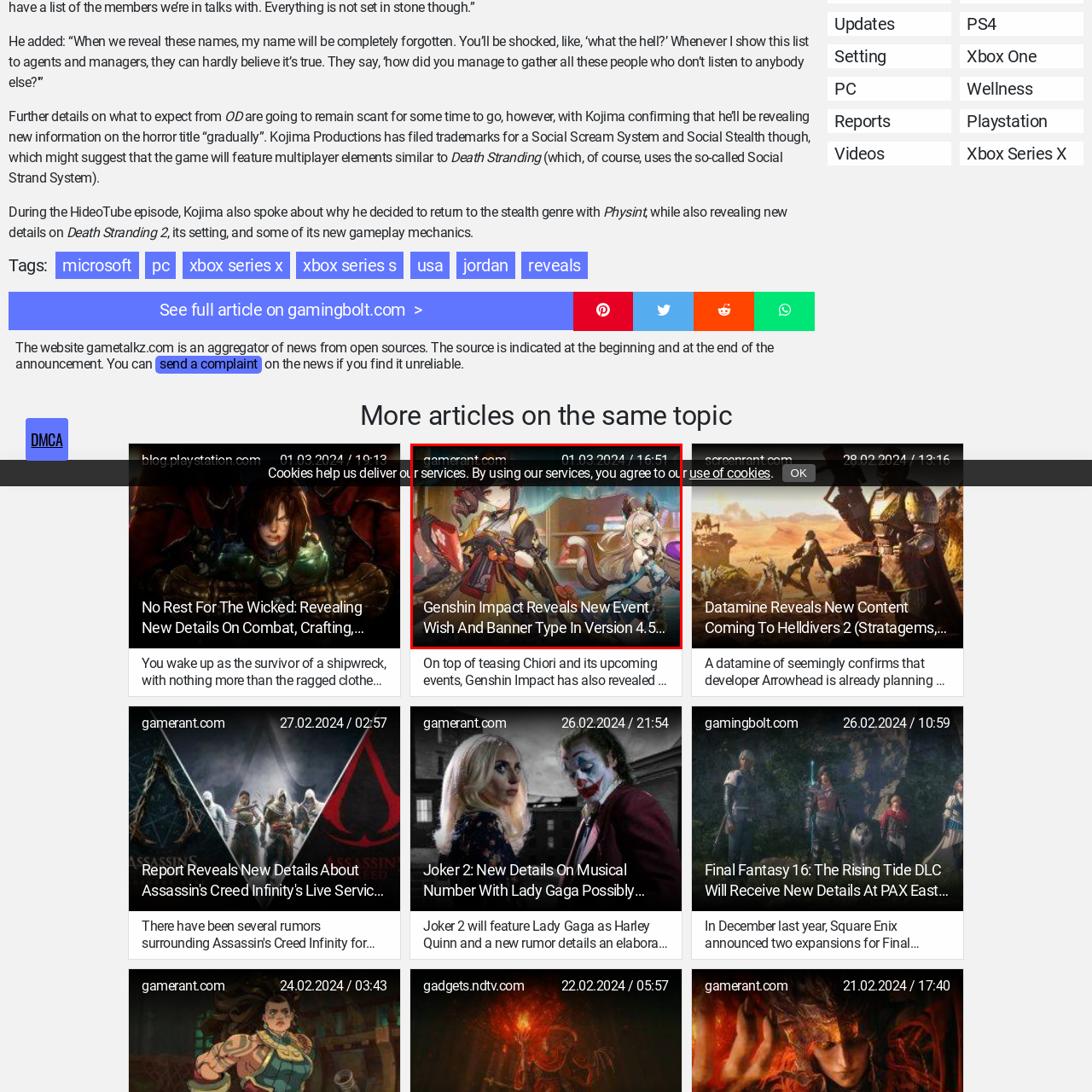Look closely at the image within the red-bordered box and thoroughly answer the question below, using details from the image: What is the date of the announcement?

The date and source information suggest an announcement made on March 1, 2024, reinforcing the relevance of this update for Genshin Impact players.